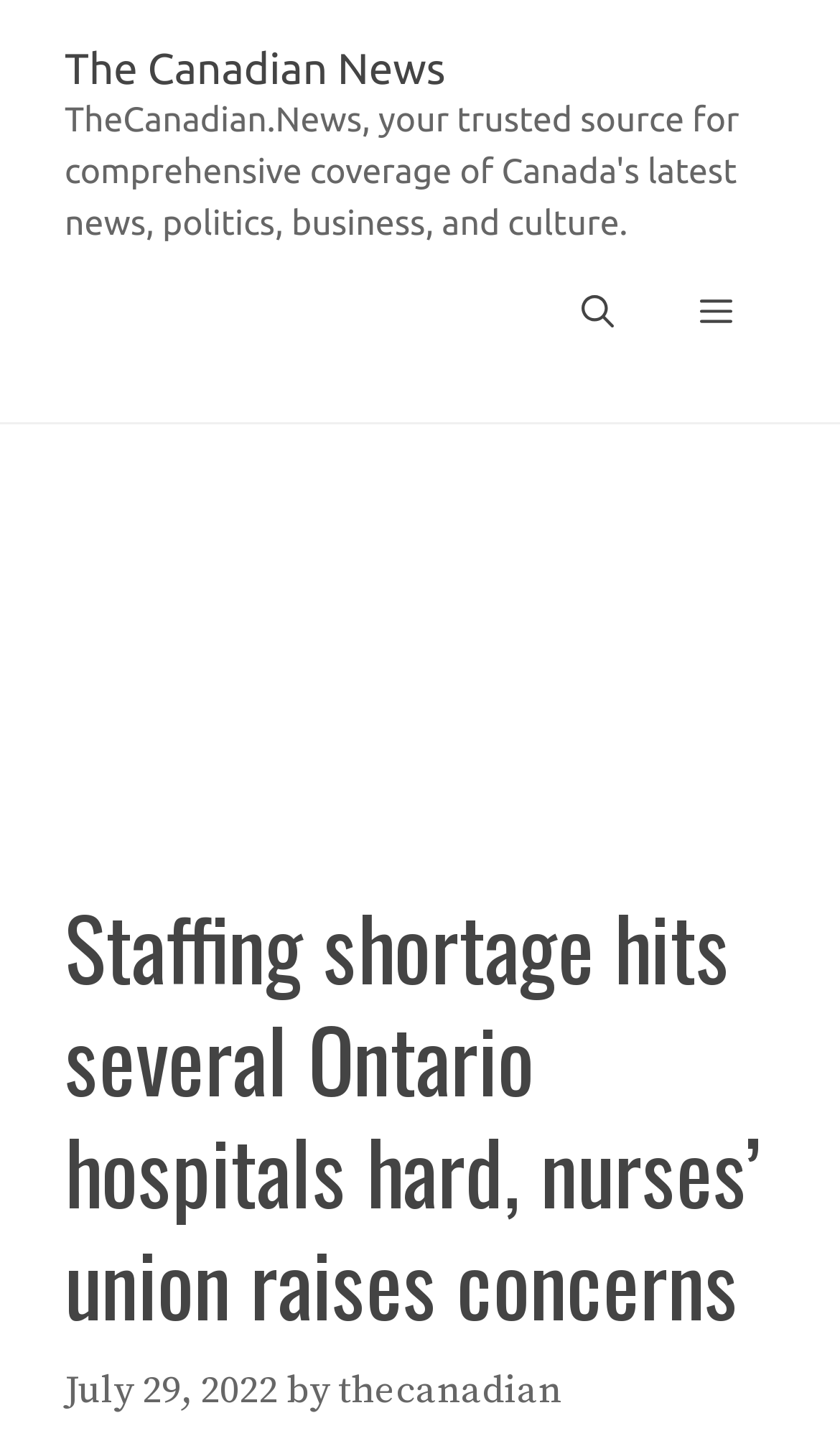Use the information in the screenshot to answer the question comprehensively: What is the author of the news article?

I found the answer by looking at the link below the header, which contains the text 'thecanadian', indicating the author of the article.